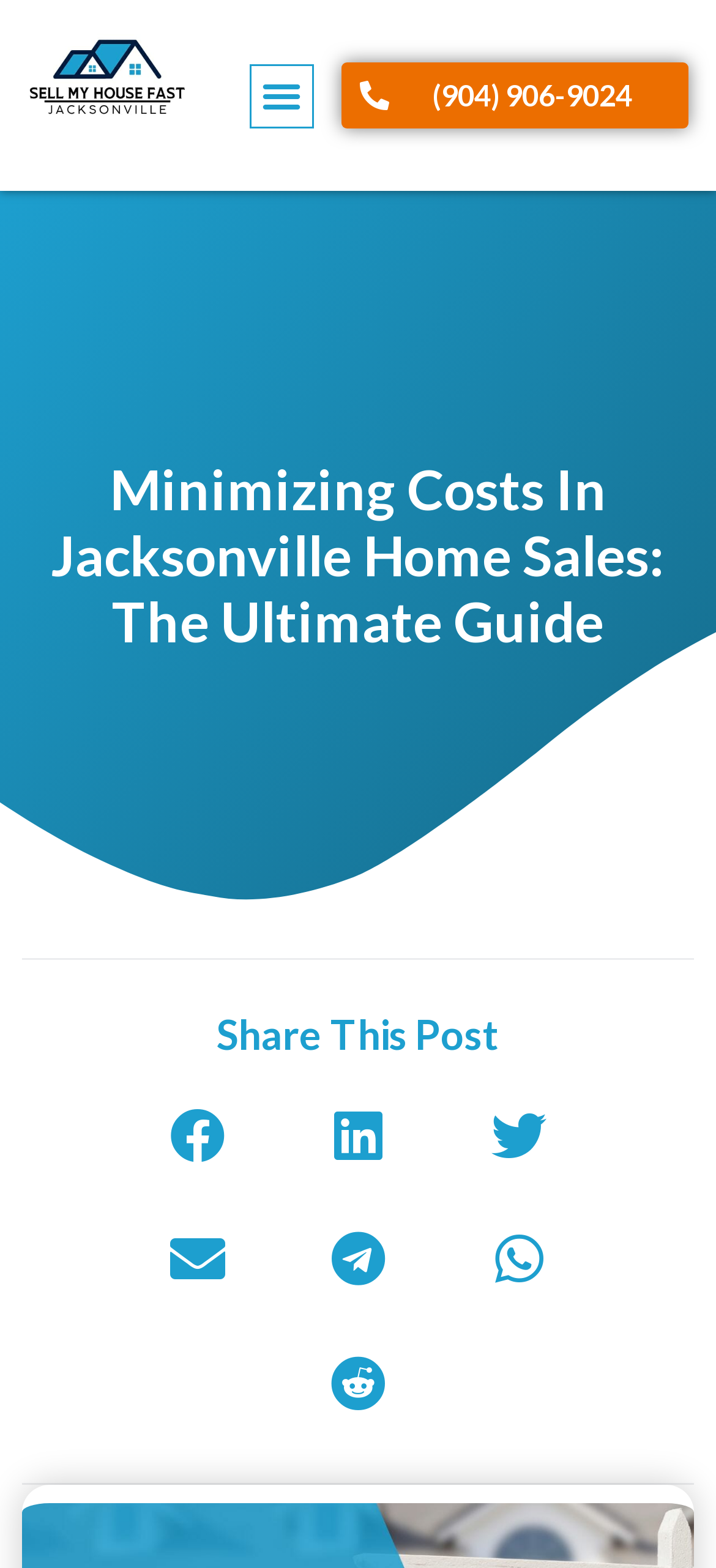Locate the heading on the webpage and return its text.

Minimizing Costs In Jacksonville Home Sales: The Ultimate Guide